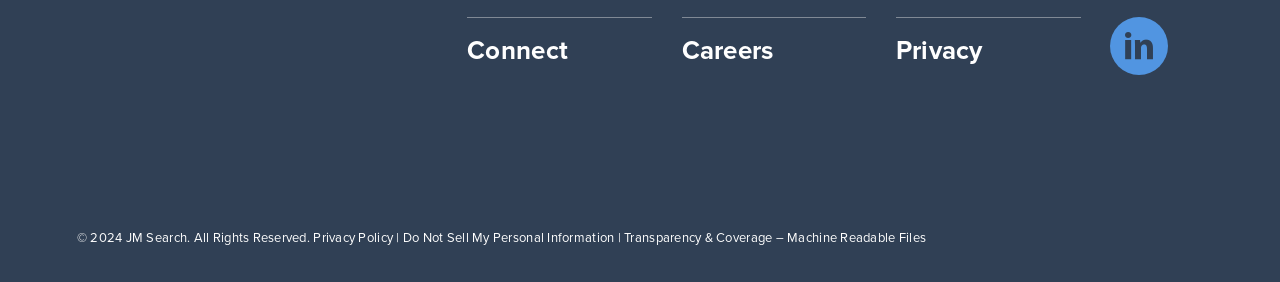How many navigation links are there at the top?
From the image, respond with a single word or phrase.

3